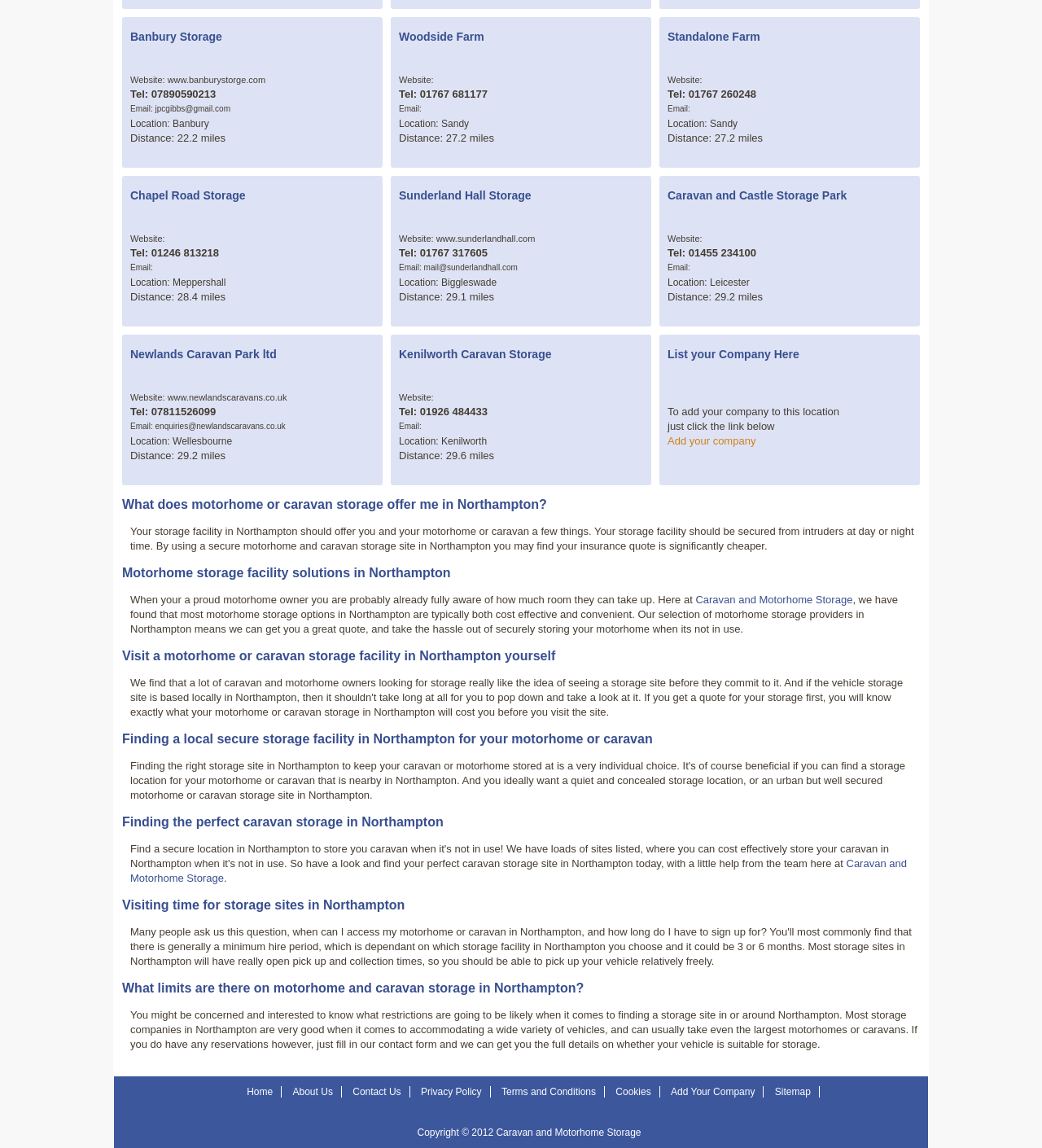Determine the bounding box coordinates for the clickable element to execute this instruction: "Check the post 'Global Warming' nonsense". Provide the coordinates as four float numbers between 0 and 1, i.e., [left, top, right, bottom].

None